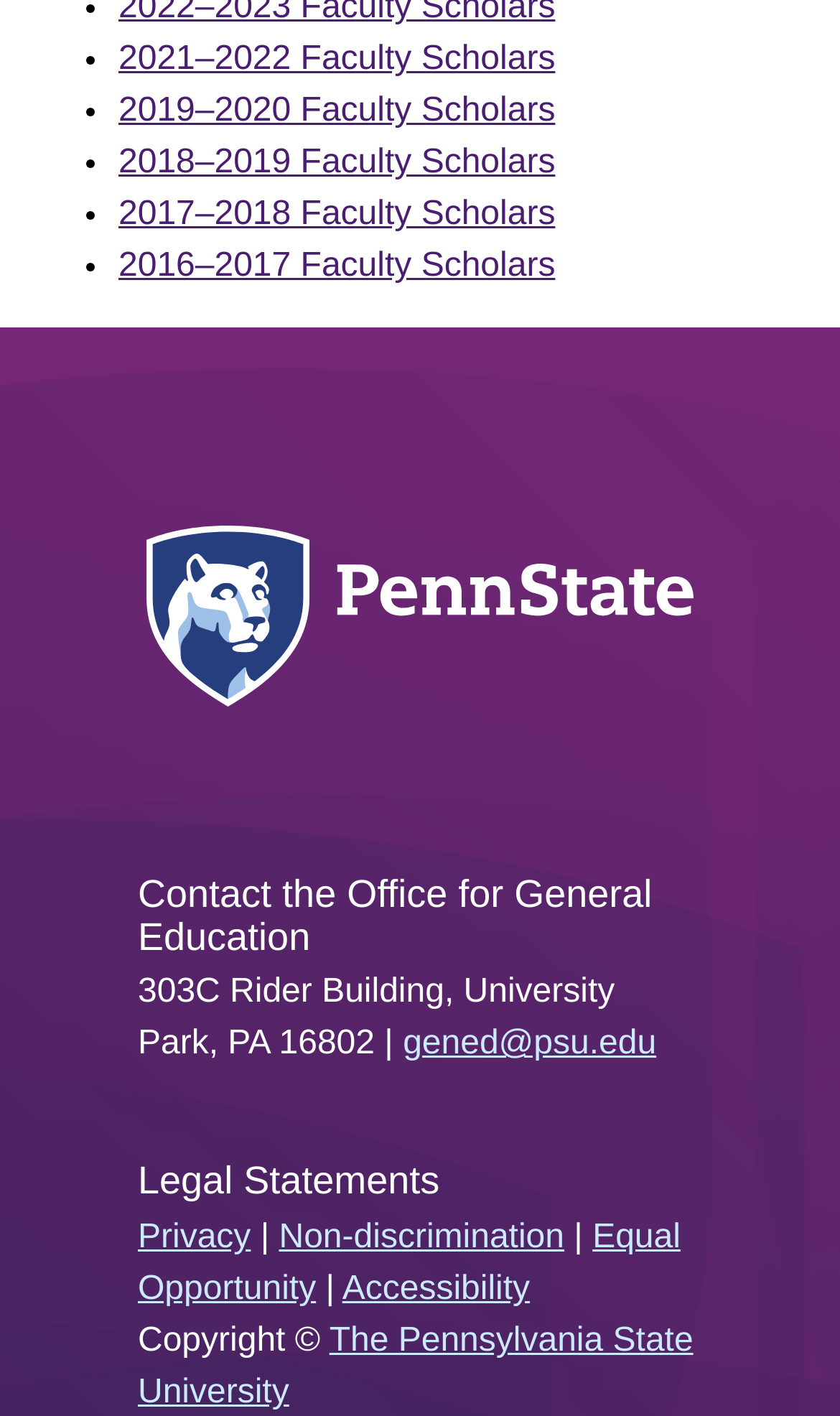Determine the bounding box coordinates of the clickable element to complete this instruction: "Visit Penn State". Provide the coordinates in the format of four float numbers between 0 and 1, [left, top, right, bottom].

[0.164, 0.366, 0.836, 0.517]